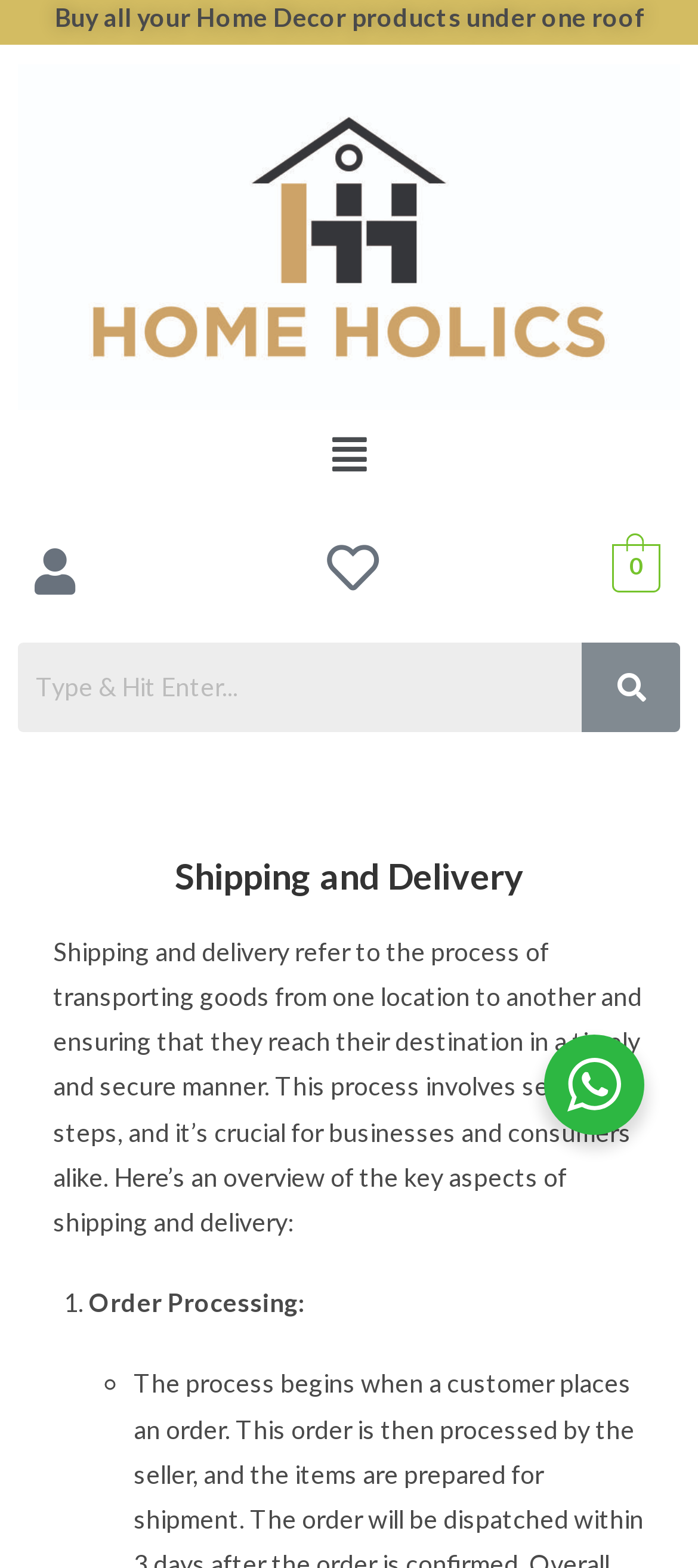With reference to the screenshot, provide a detailed response to the question below:
What is the first step in the shipping and delivery process?

According to the webpage content, the first step in the shipping and delivery process is order processing, which is mentioned in the descriptive text and marked as '1.' in the list.